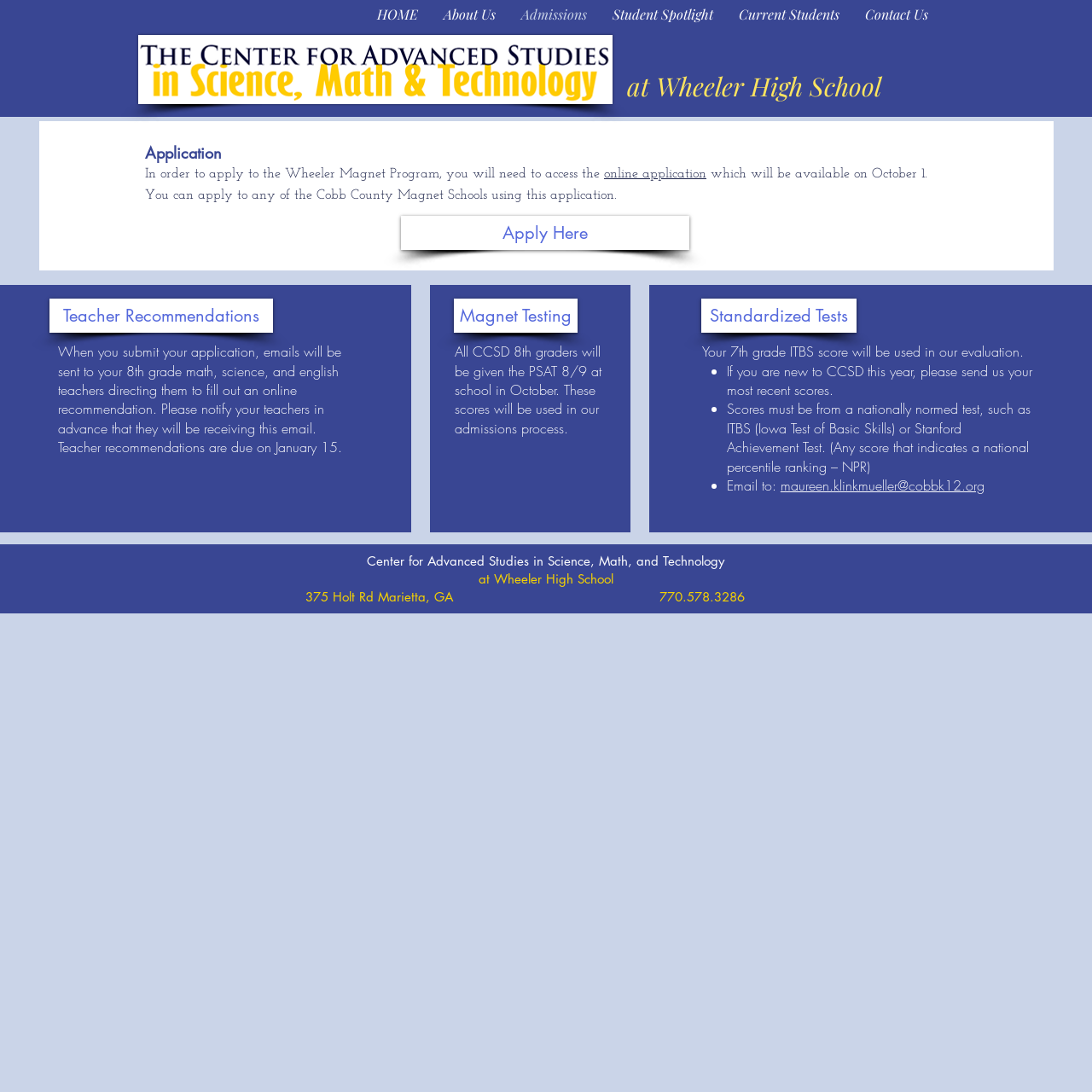Can you identify the bounding box coordinates of the clickable region needed to carry out this instruction: 'Email to maureen.klinkmueller@cobbk12.org'? The coordinates should be four float numbers within the range of 0 to 1, stated as [left, top, right, bottom].

[0.715, 0.436, 0.901, 0.453]